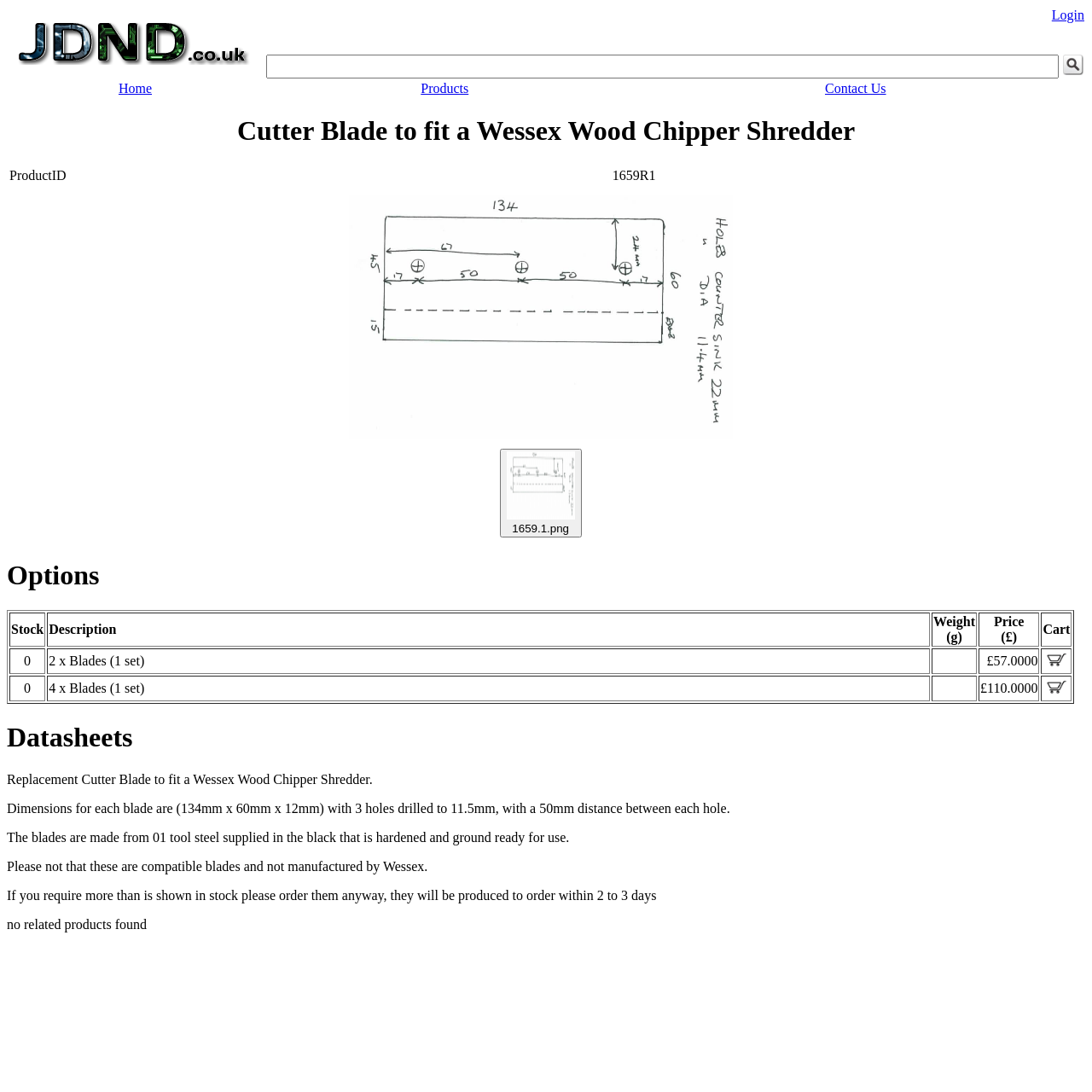Please give a concise answer to this question using a single word or phrase: 
What is the distance between each hole?

50mm